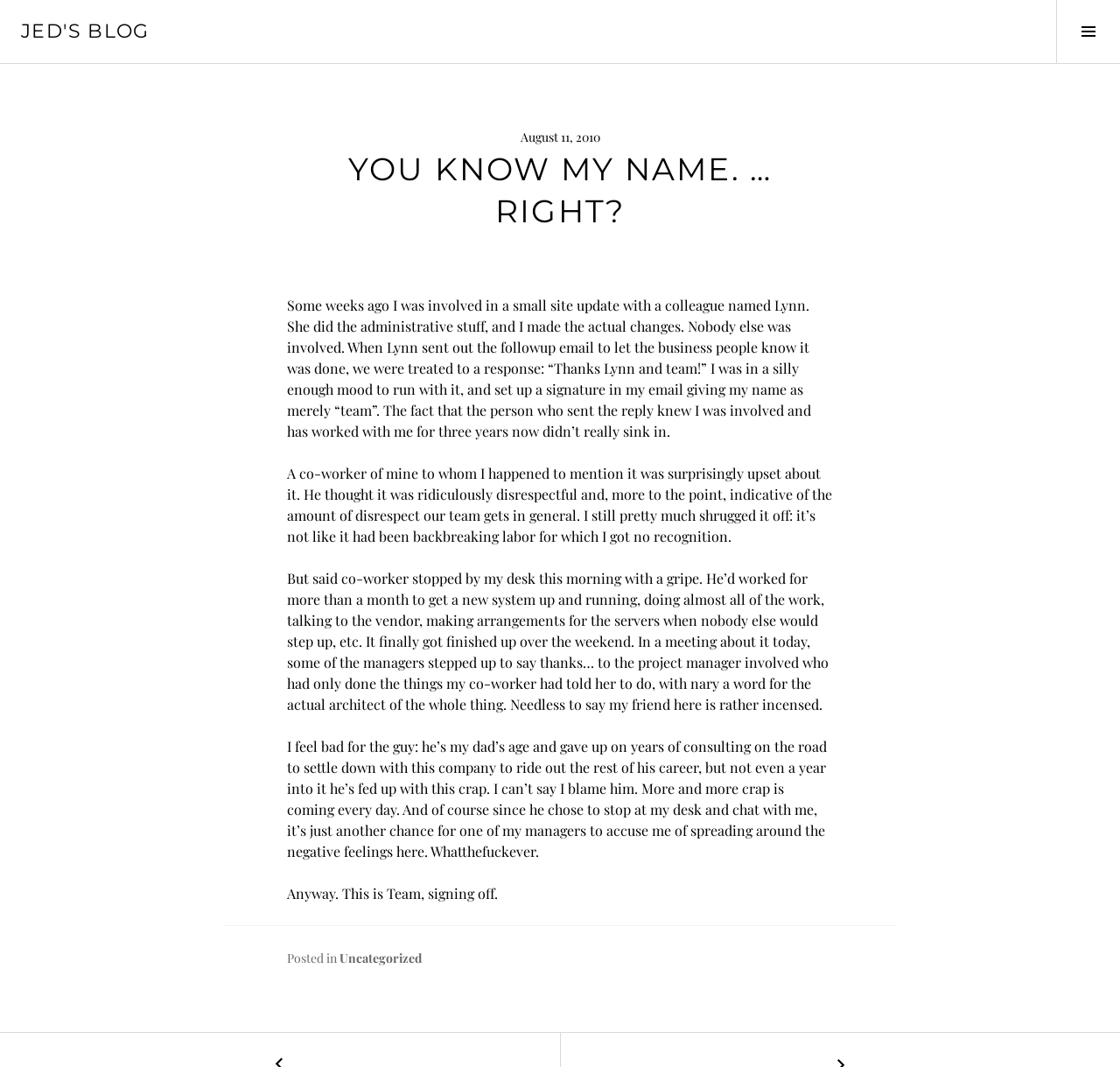Utilize the details in the image to give a detailed response to the question: What is the date of the blog post?

The date of the blog post can be found in the time element, which is a child of the HeaderAsNonLandmark element. The text content of the time element is 'August 11, 2010'.